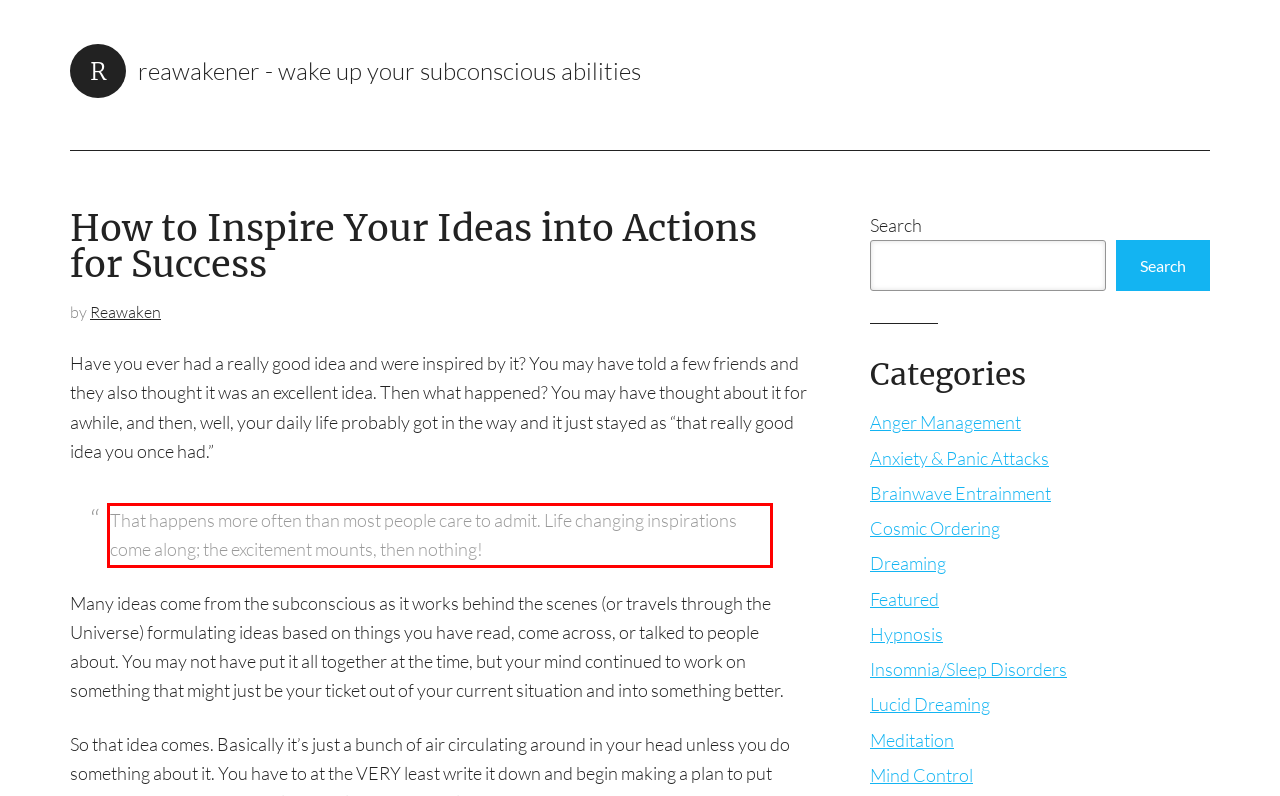Given the screenshot of a webpage, identify the red rectangle bounding box and recognize the text content inside it, generating the extracted text.

That happens more often than most people care to admit. Life changing inspirations come along; the excitement mounts, then nothing!